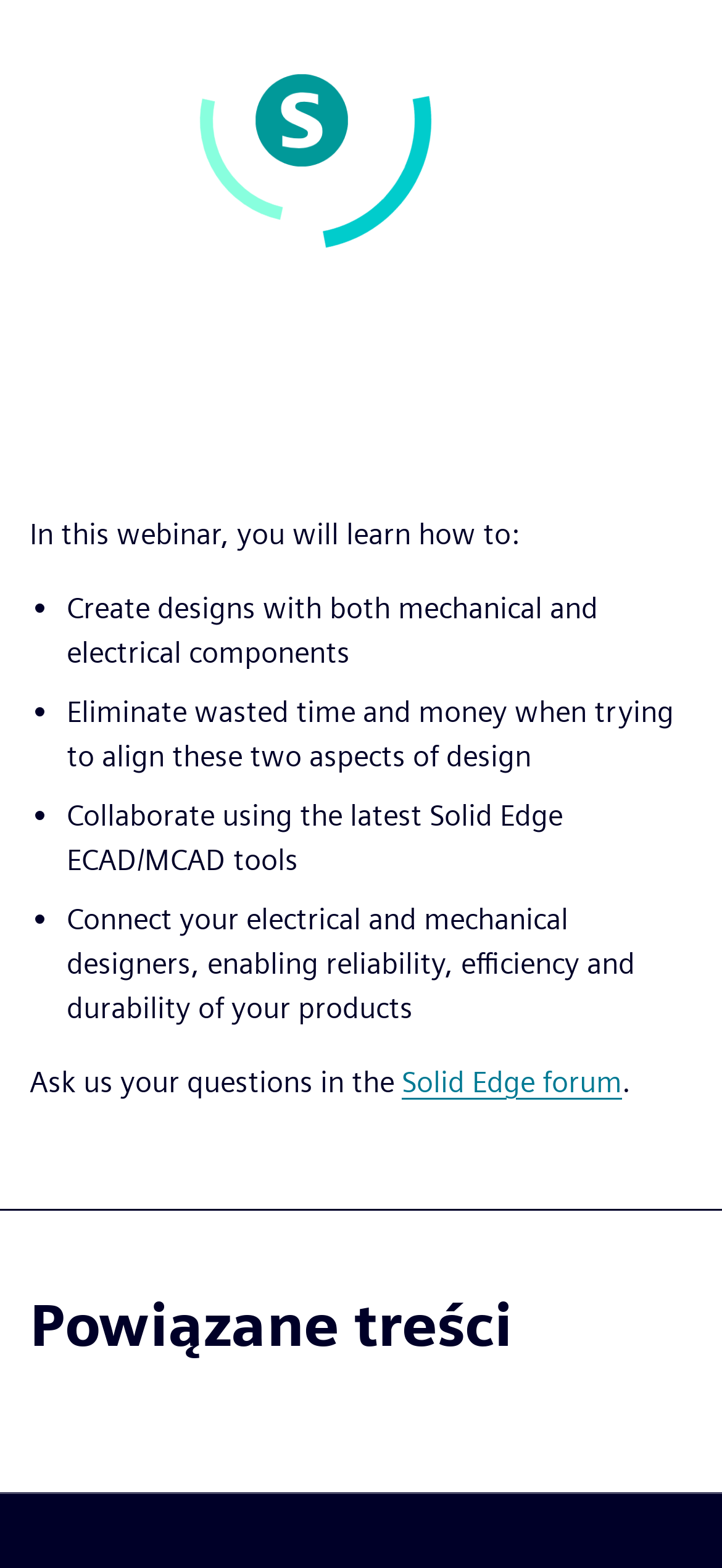What is the purpose of the Solid Edge forum?
Answer with a single word or short phrase according to what you see in the image.

Ask questions